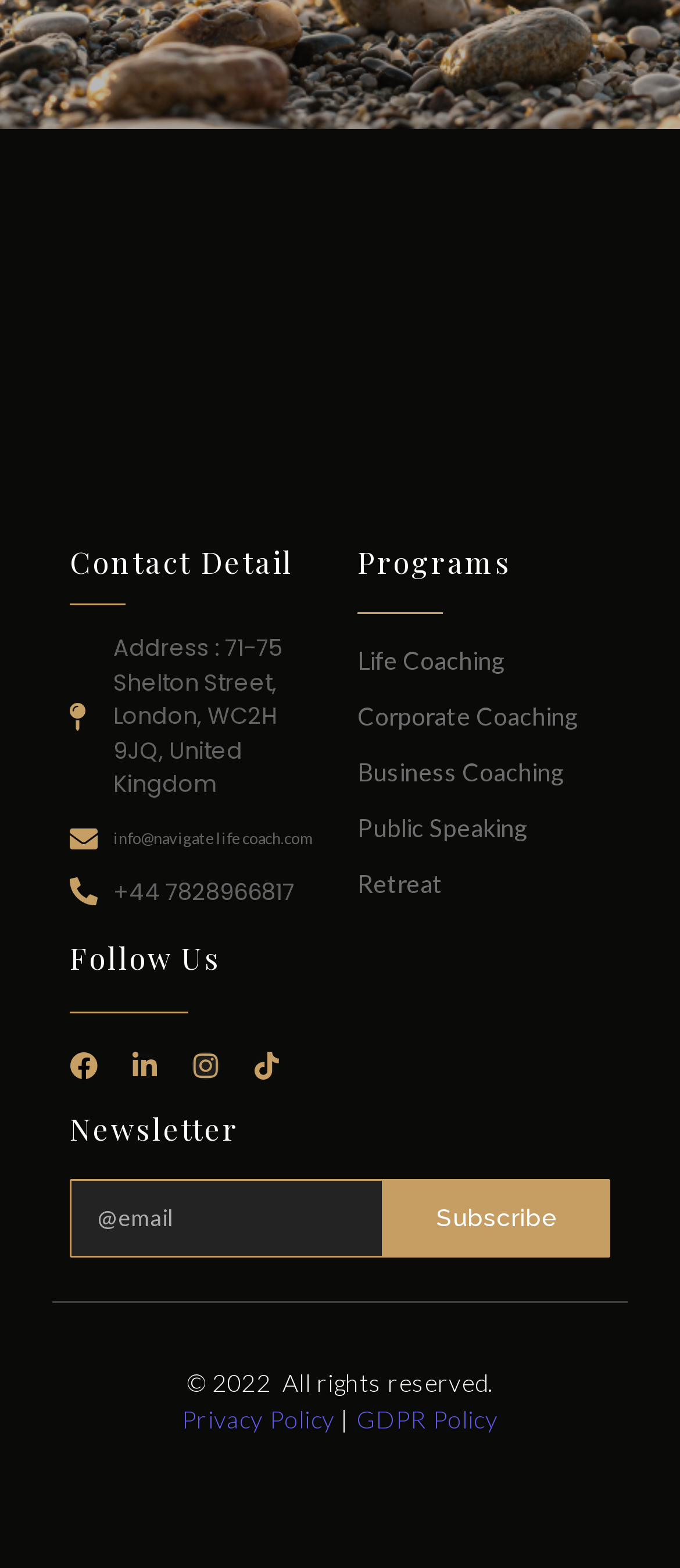From the screenshot, find the bounding box of the UI element matching this description: "Facebook". Supply the bounding box coordinates in the form [left, top, right, bottom], each a float between 0 and 1.

[0.103, 0.671, 0.144, 0.689]